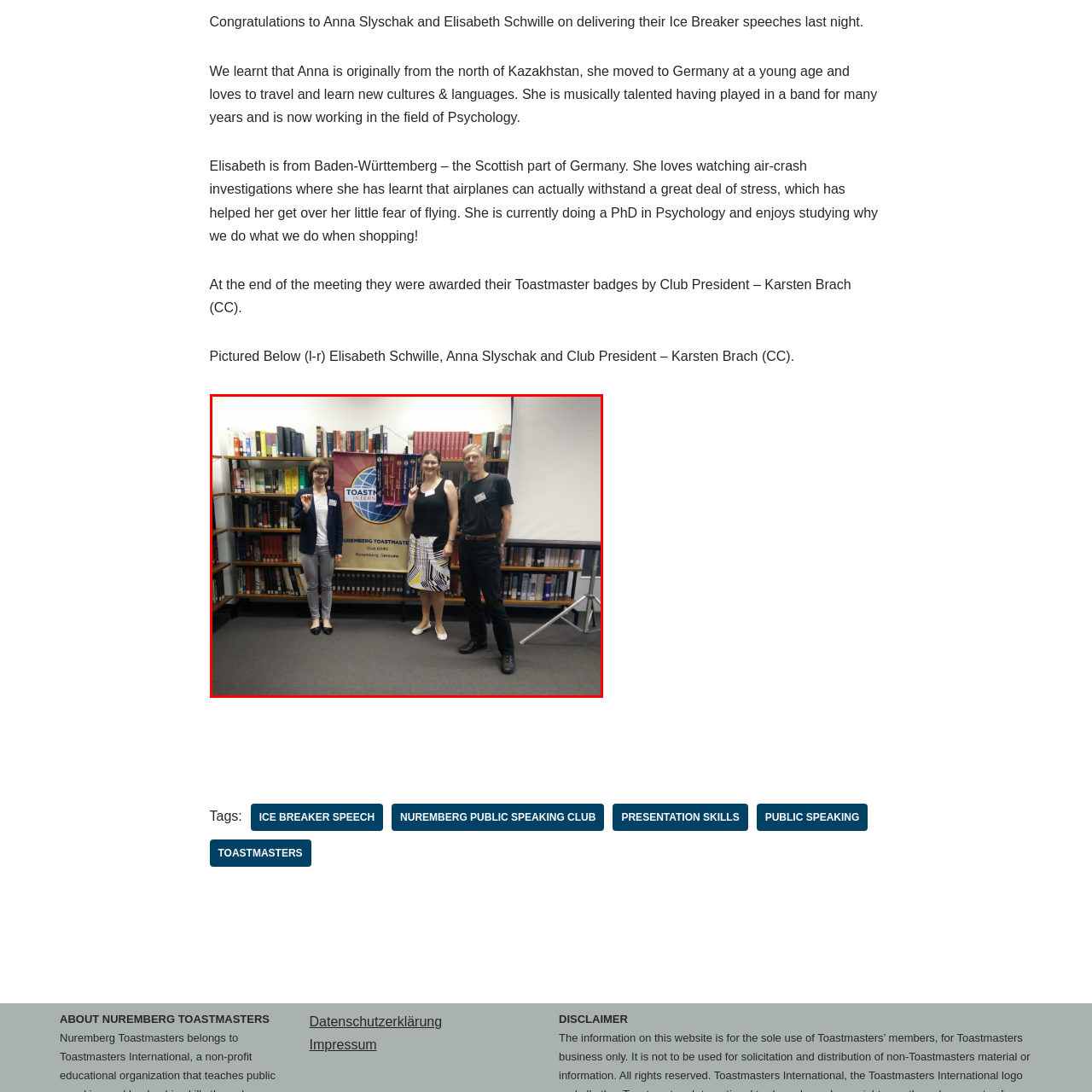Pay attention to the area highlighted by the red boundary and answer the question with a single word or short phrase: 
What is the significance of the bookshelves in the background?

Knowledge-sharing ethos